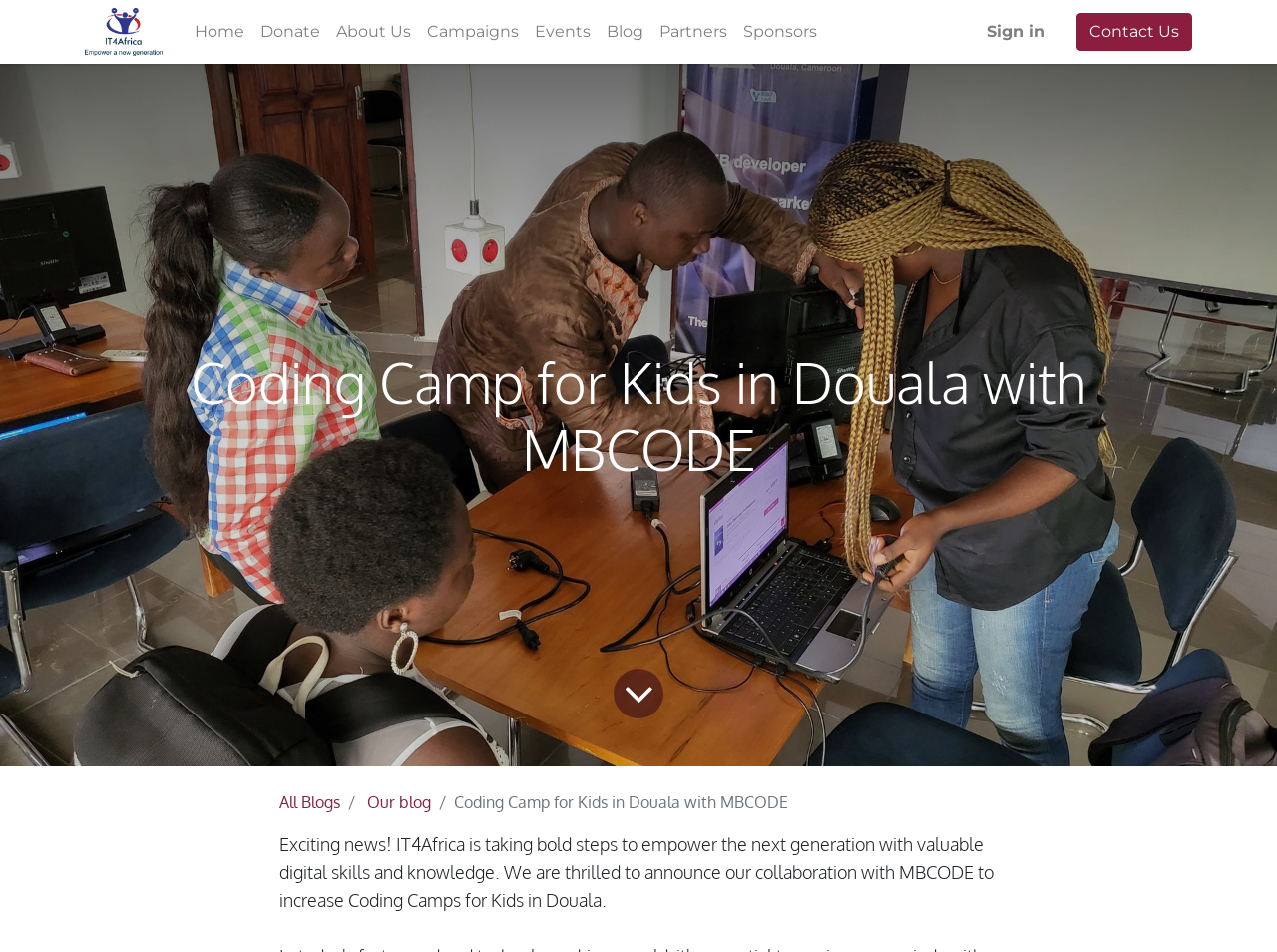What is the logo of IT4AFRICA?
Please provide an in-depth and detailed response to the question.

The logo of IT4AFRICA is an image located at the top left corner of the webpage, with a bounding box of [0.066, 0.008, 0.127, 0.059]. It is a clickable element that links to the IT4AFRICA homepage.